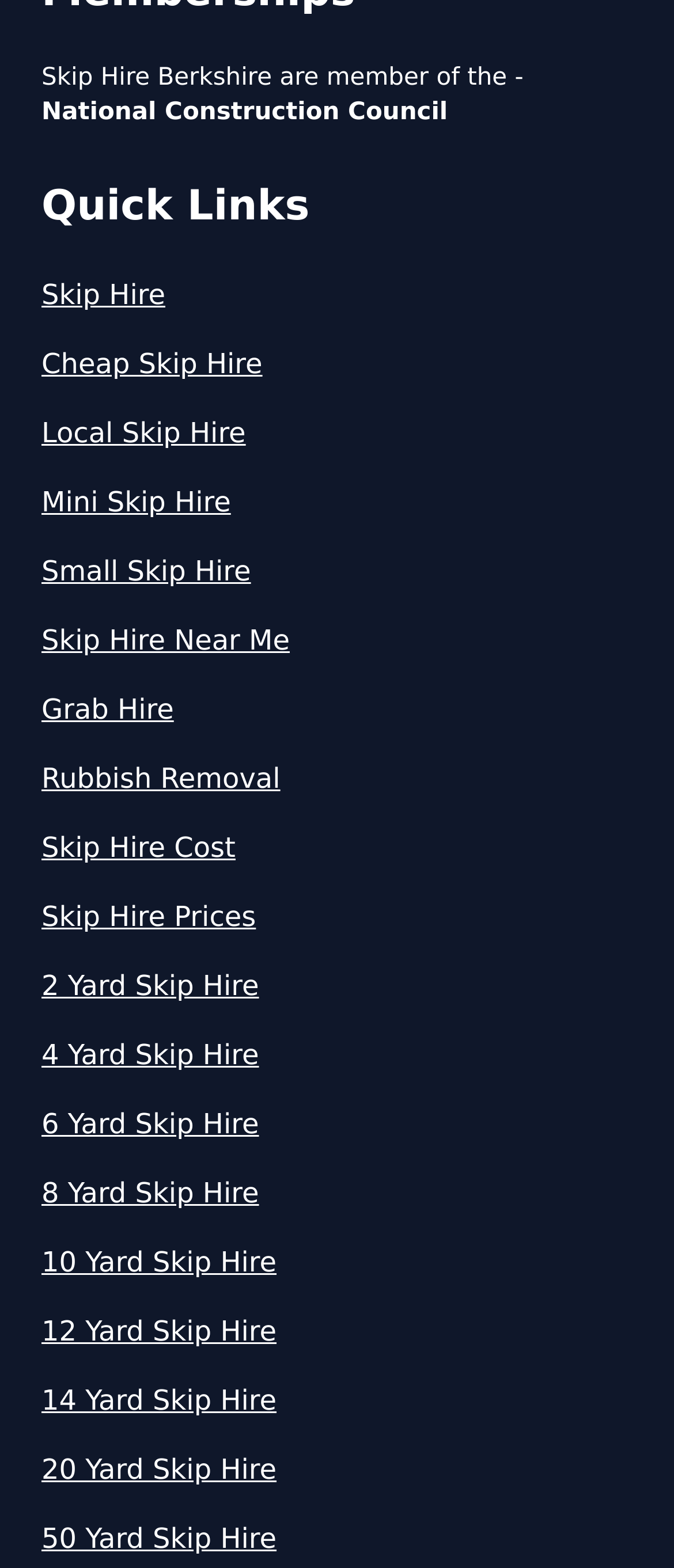Determine the bounding box coordinates for the element that should be clicked to follow this instruction: "Visit National Construction Council website". The coordinates should be given as four float numbers between 0 and 1, in the format [left, top, right, bottom].

[0.062, 0.063, 0.664, 0.08]